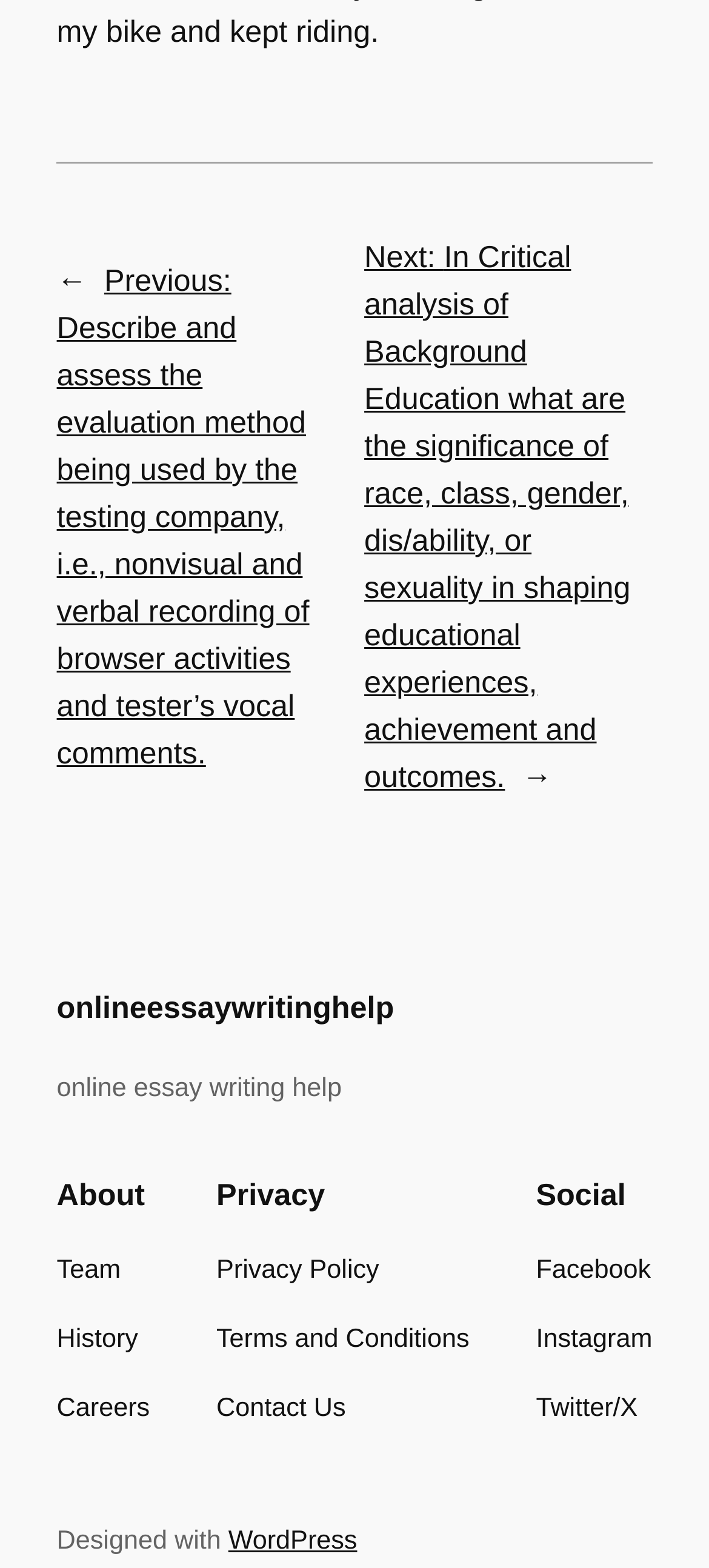Provide the bounding box coordinates of the UI element this sentence describes: "Terms and Conditions".

[0.305, 0.841, 0.662, 0.867]